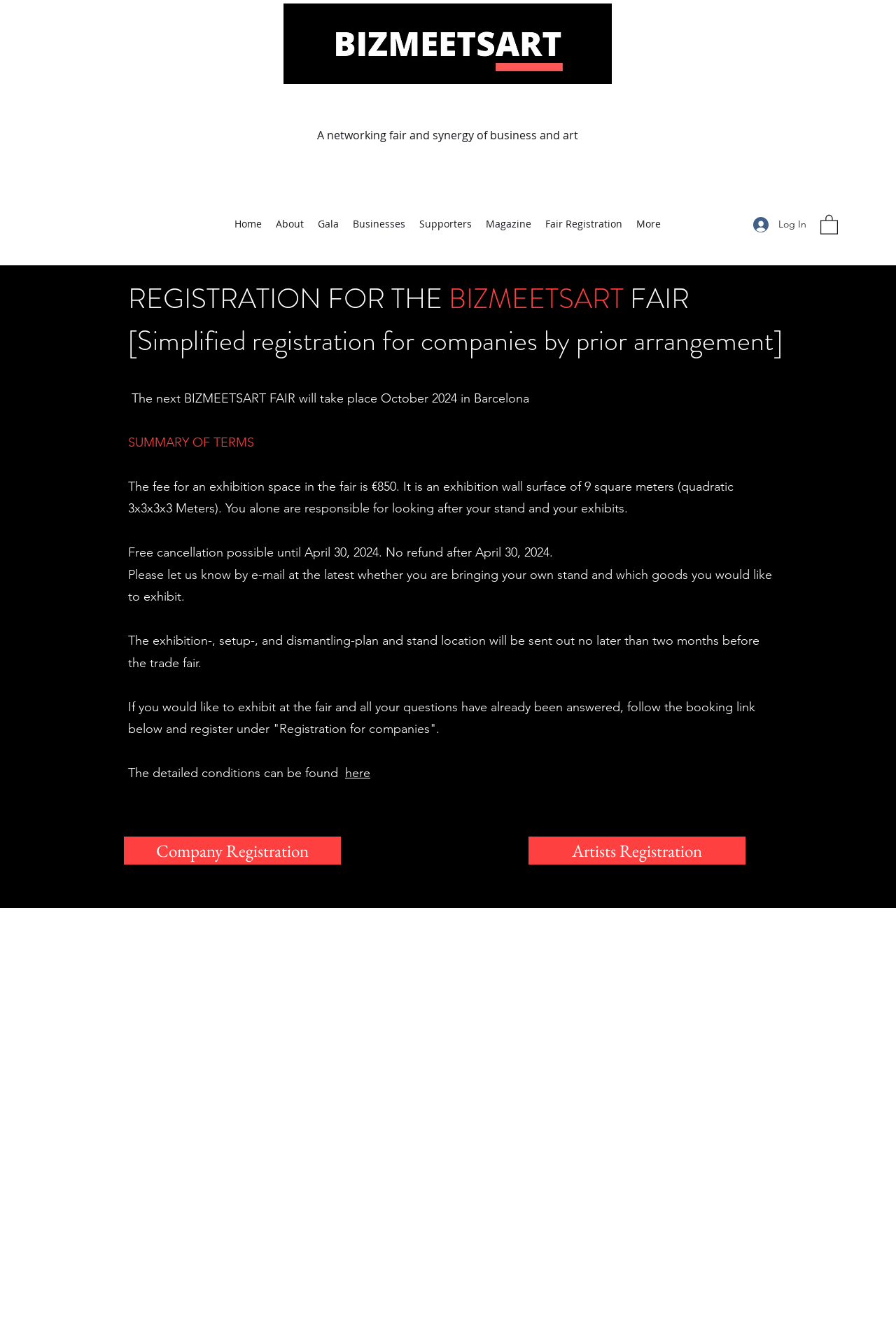Give a one-word or short phrase answer to the question: 
What is the size of the exhibition wall surface?

9 square meters